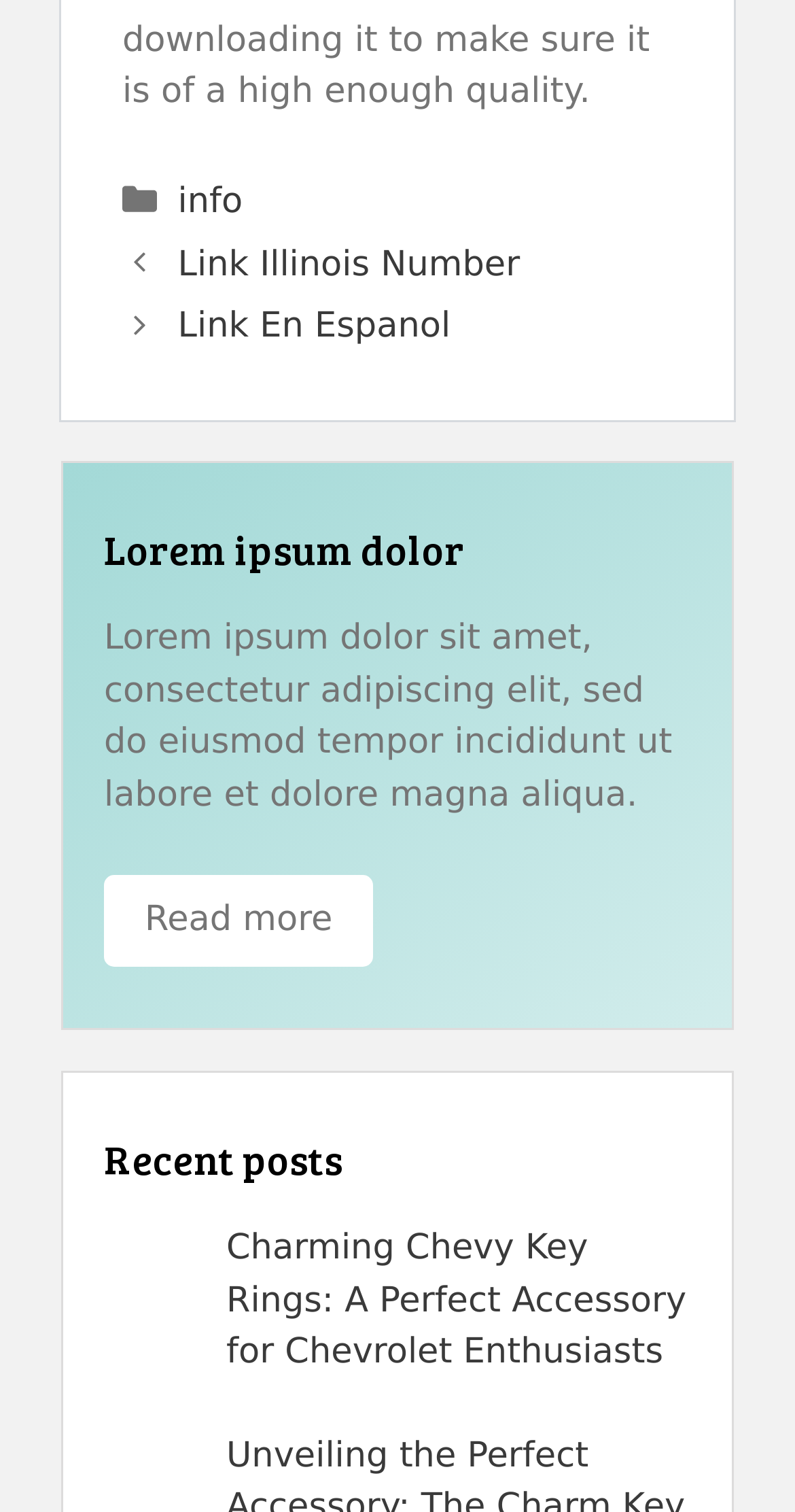Locate the bounding box of the UI element described in the following text: "Read more".

[0.131, 0.578, 0.47, 0.639]